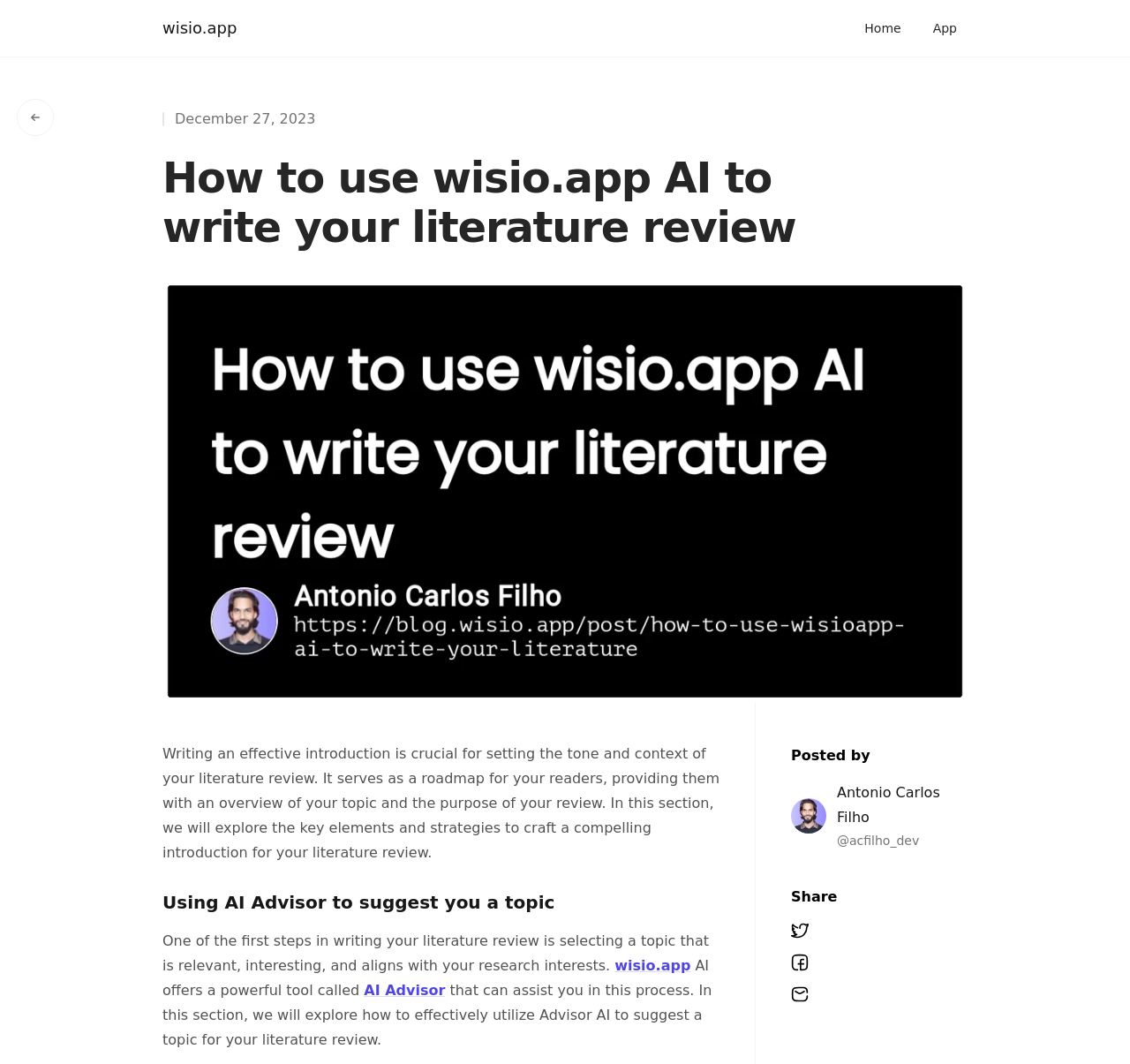Using a single word or phrase, answer the following question: 
What is the tool that can assist in selecting a topic for a literature review?

AI Advisor